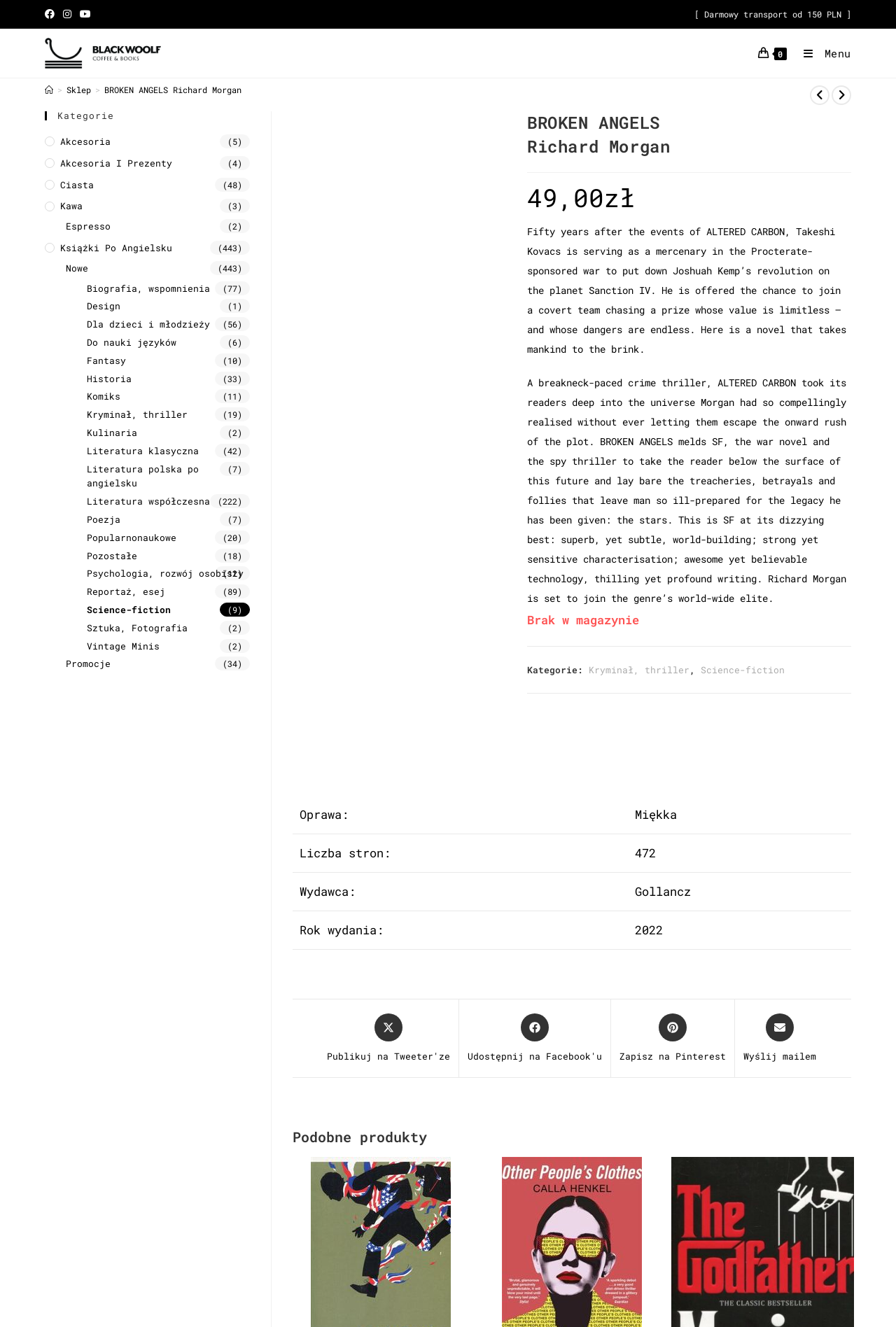What is the price of the book?
Please answer the question with a single word or phrase, referencing the image.

49,00 zł